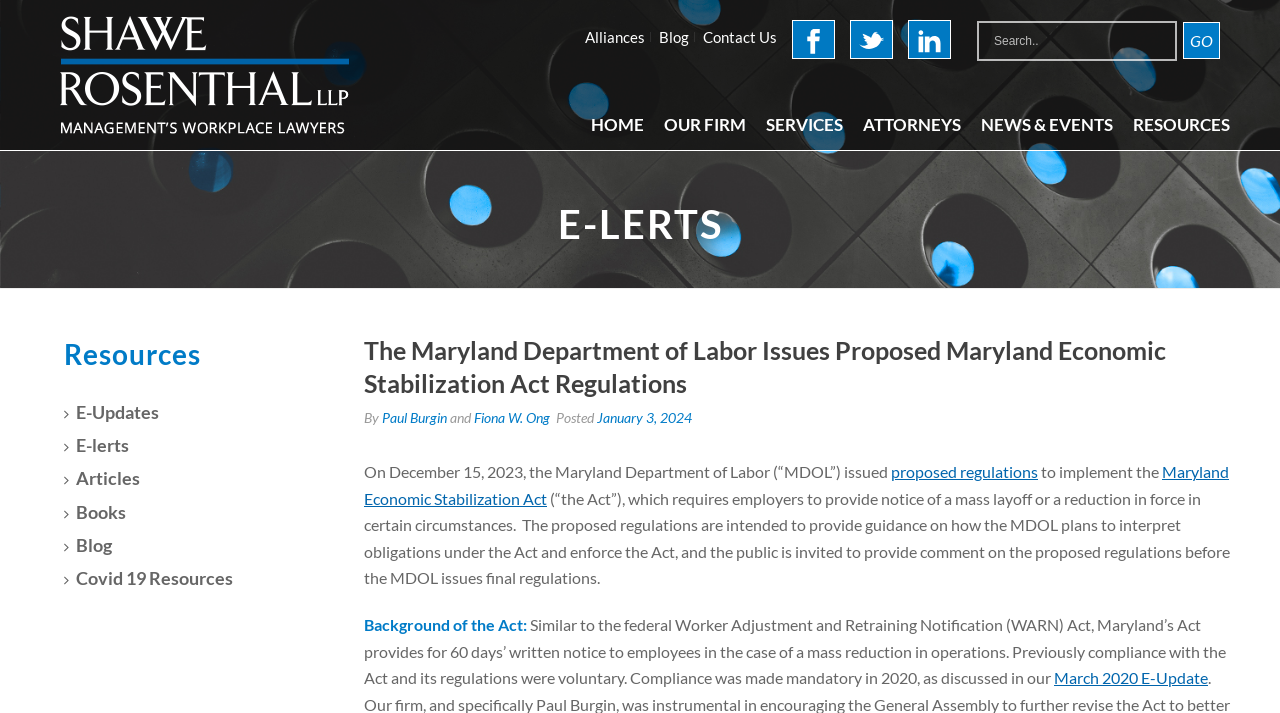Kindly provide the bounding box coordinates of the section you need to click on to fulfill the given instruction: "Contact us".

[0.545, 0.045, 0.611, 0.059]